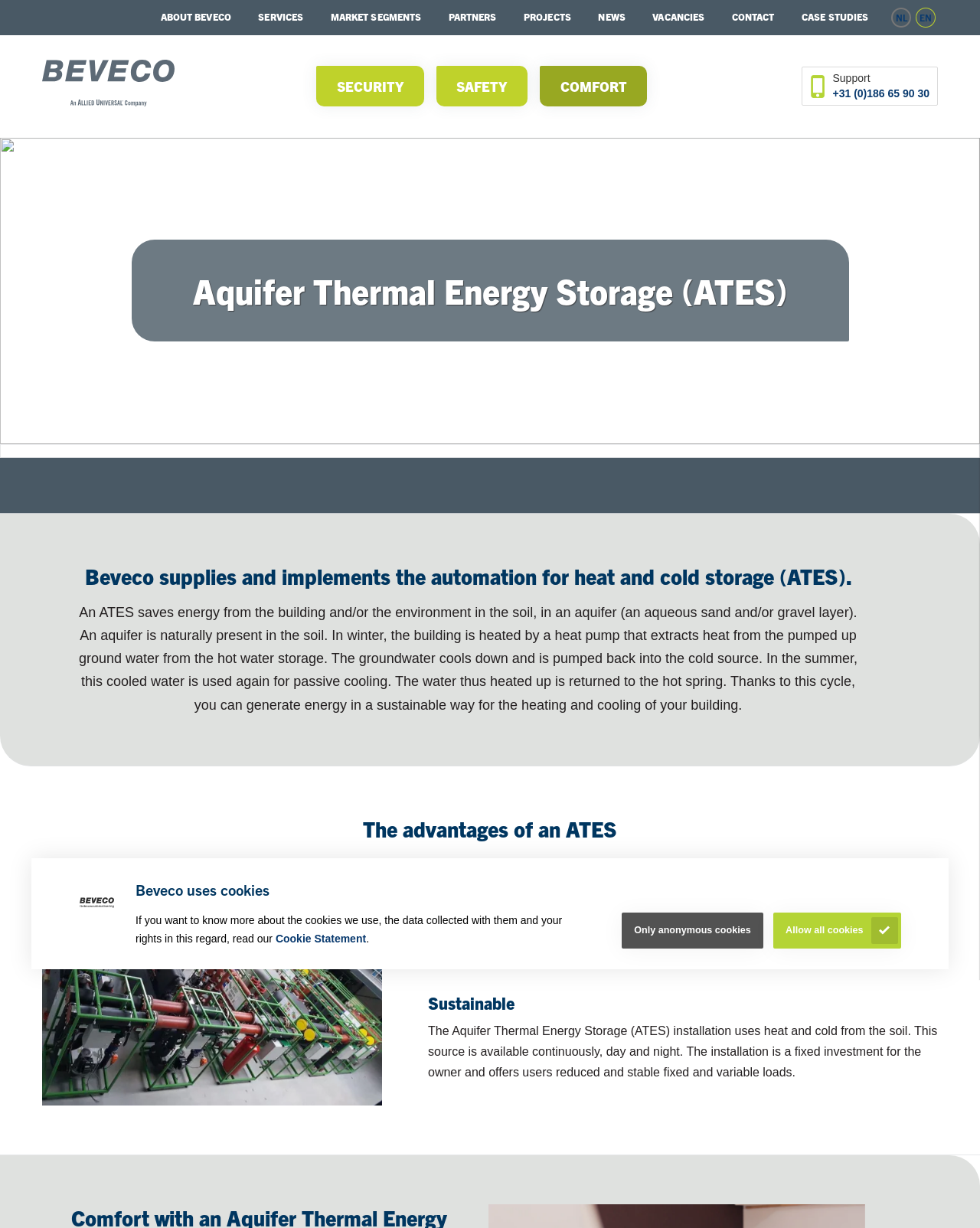Determine the bounding box coordinates of the clickable element necessary to fulfill the instruction: "Click CASE STUDIES". Provide the coordinates as four float numbers within the 0 to 1 range, i.e., [left, top, right, bottom].

[0.804, 0.0, 0.9, 0.028]